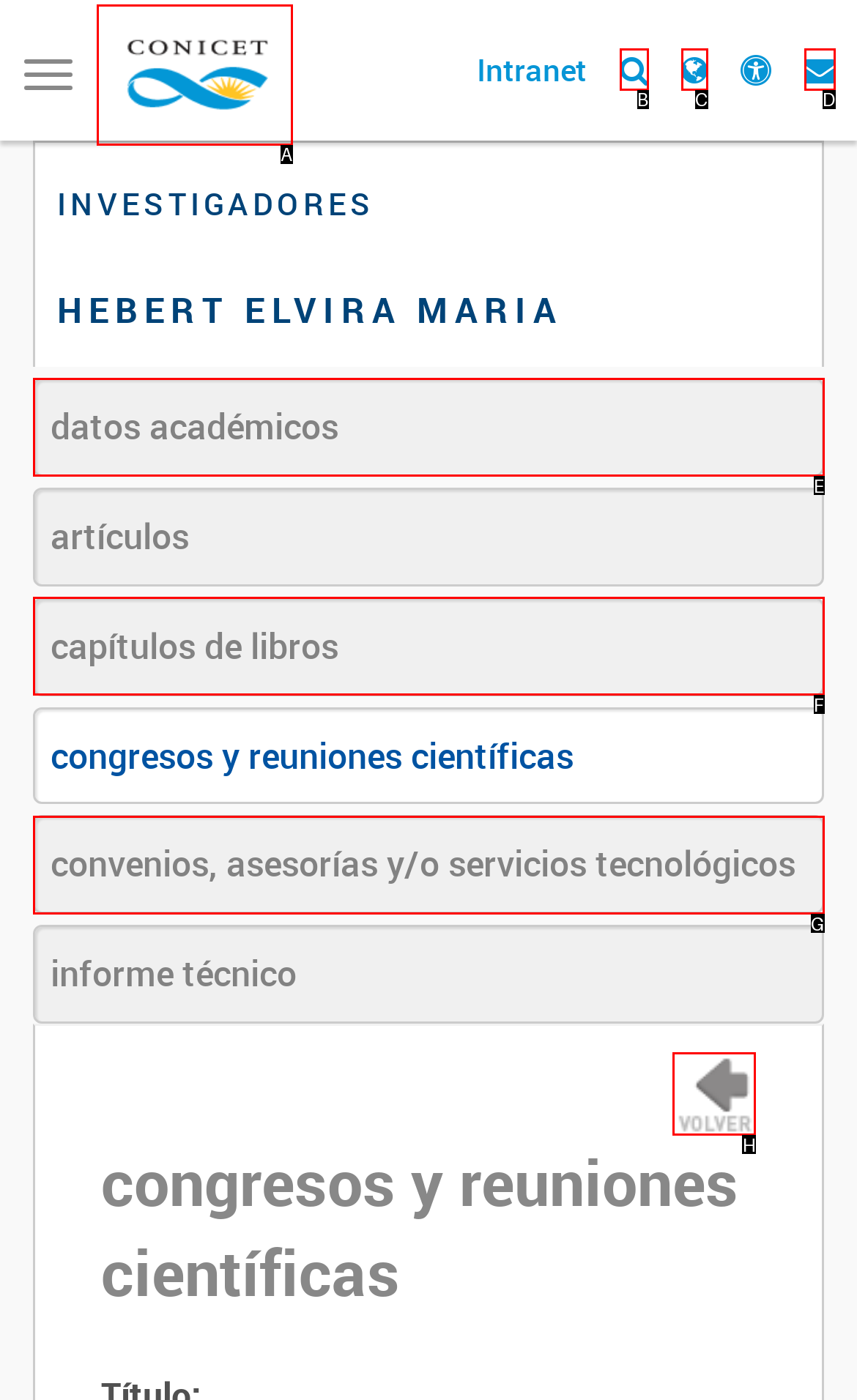Tell me which one HTML element I should click to complete the following task: Click on the image Answer with the option's letter from the given choices directly.

H